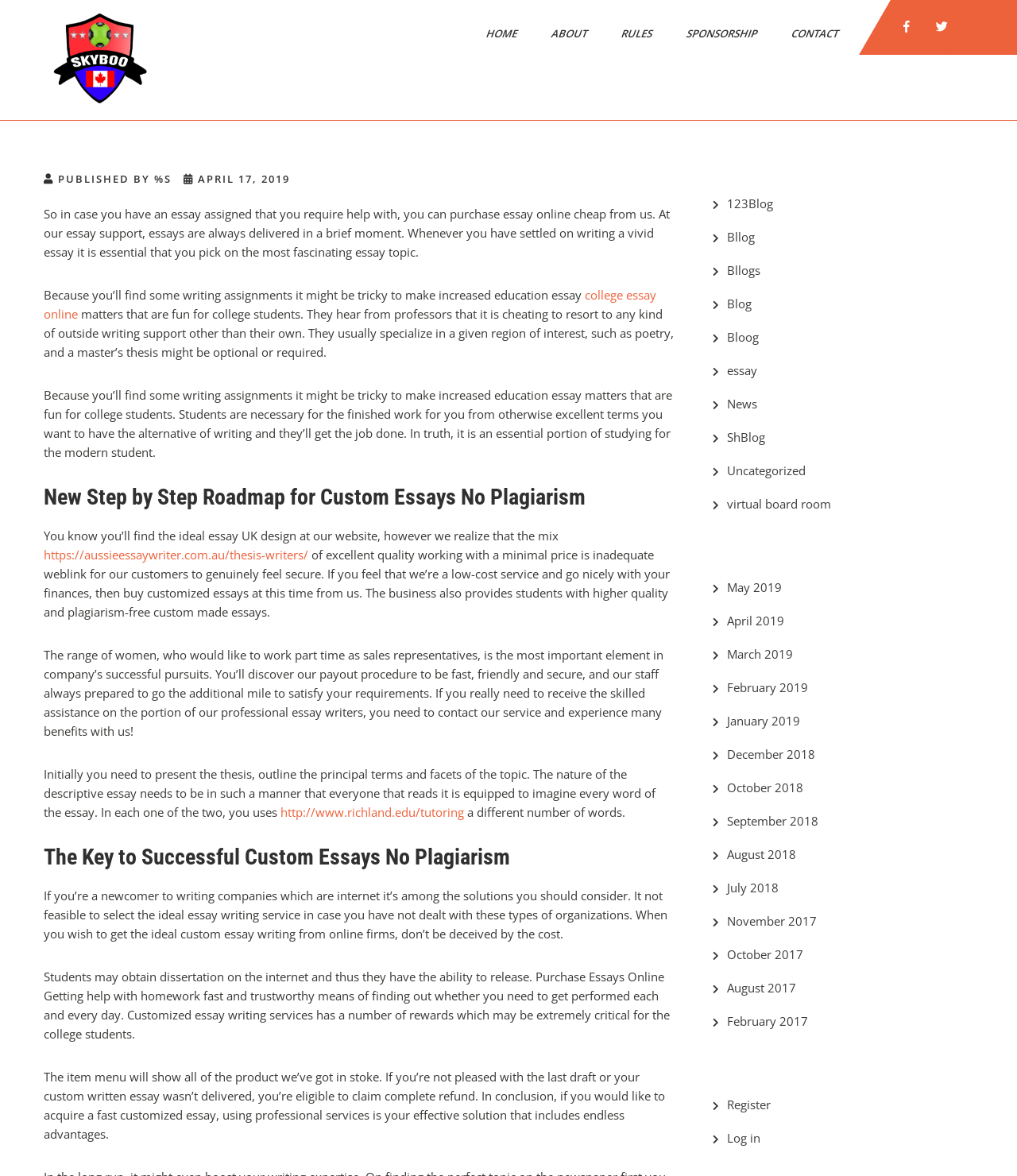Can you provide the bounding box coordinates for the element that should be clicked to implement the instruction: "Click on the 'Register' link"?

[0.715, 0.933, 0.758, 0.946]